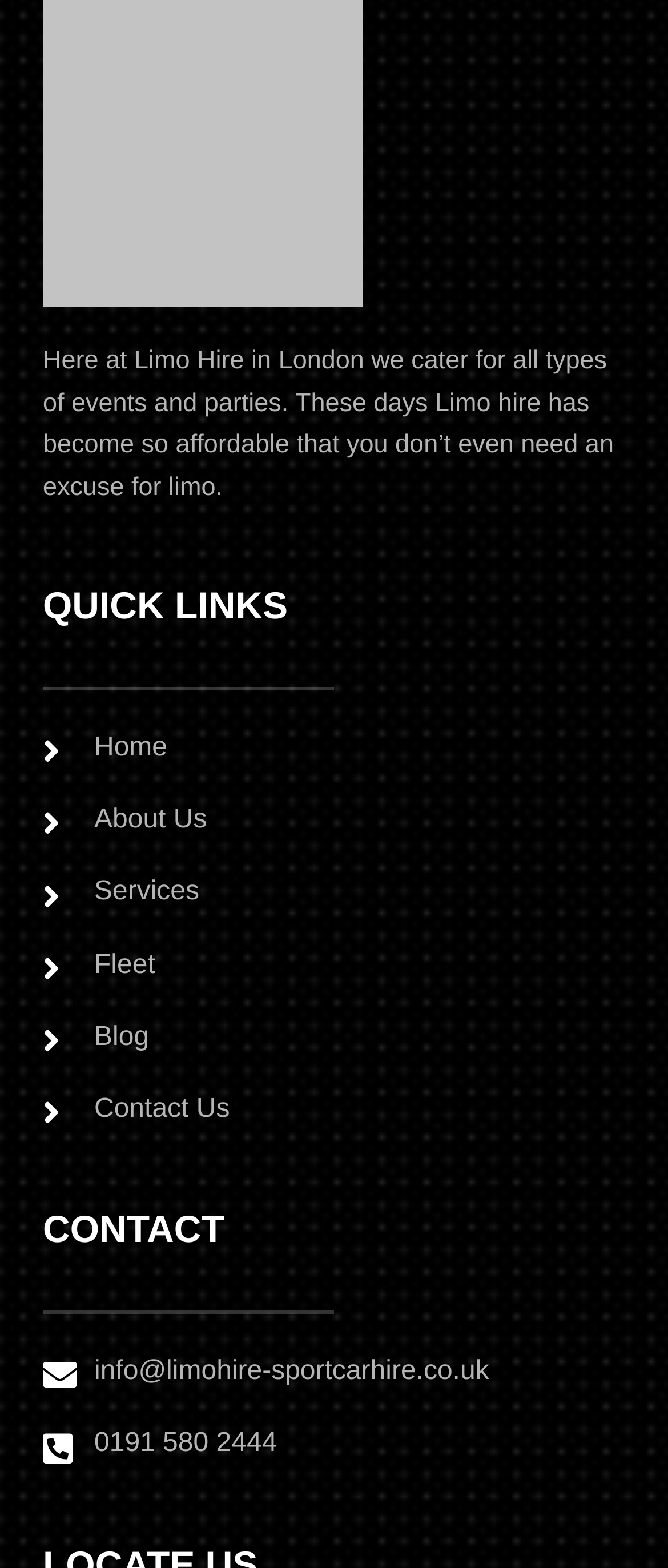Locate the bounding box coordinates of the clickable region necessary to complete the following instruction: "Click on Home". Provide the coordinates in the format of four float numbers between 0 and 1, i.e., [left, top, right, bottom].

[0.064, 0.462, 0.25, 0.492]